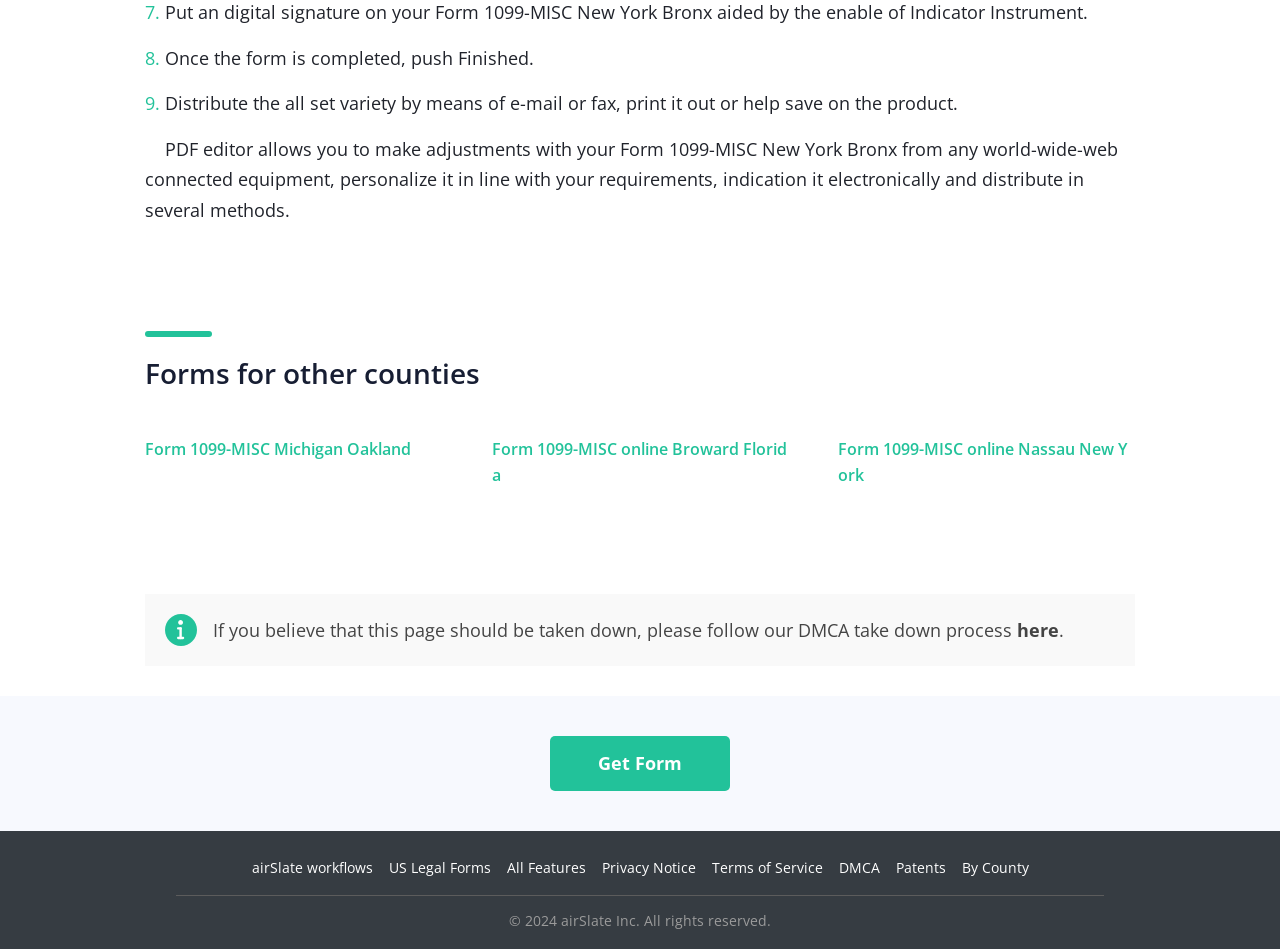Could you provide the bounding box coordinates for the portion of the screen to click to complete this instruction: "Search for something"?

None